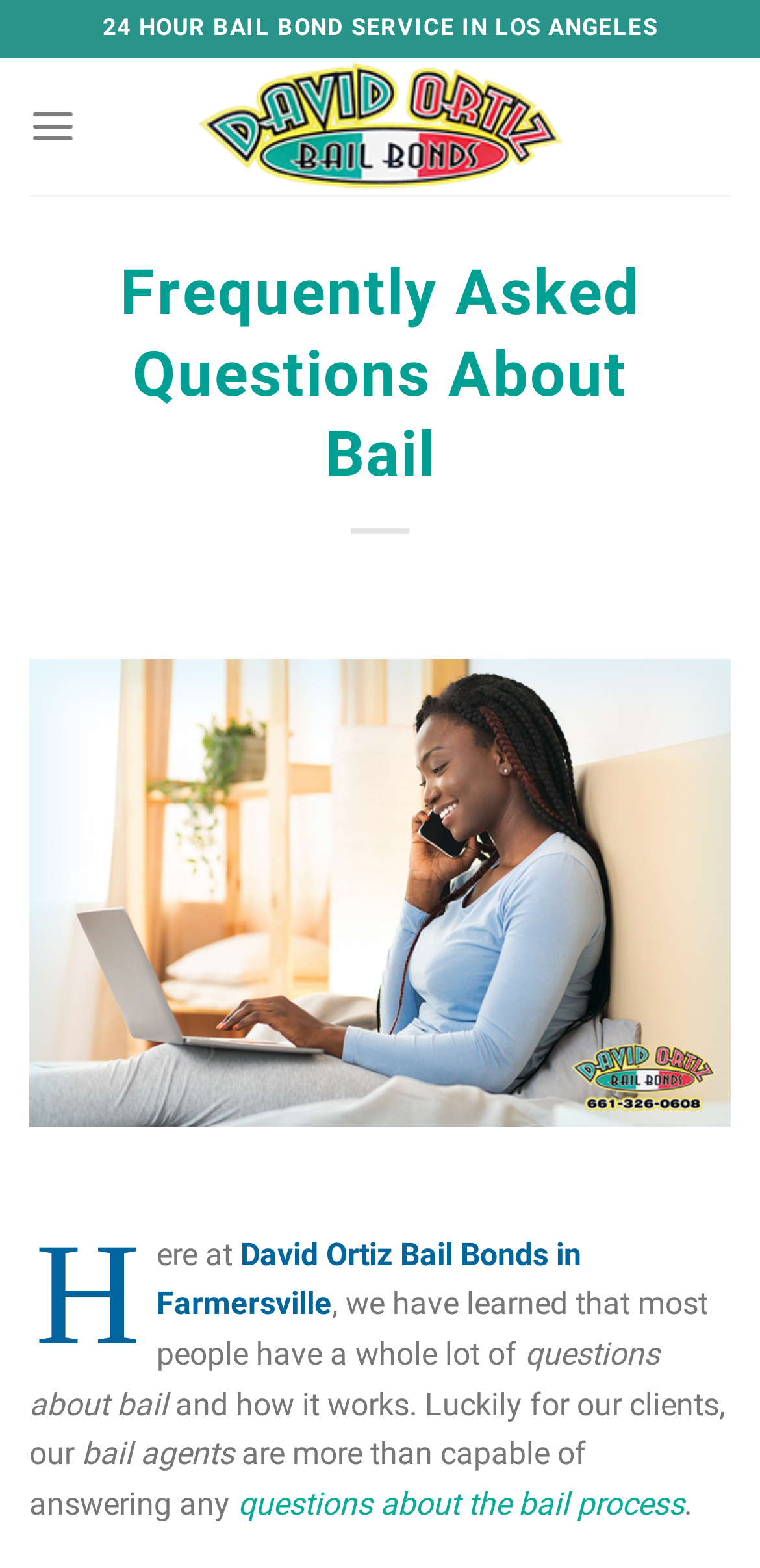Based on the image, provide a detailed response to the question:
What is the availability of the bail bond service?

I found the answer by looking at the top of the webpage, where I saw a static text with the content '24 HOUR BAIL BOND SERVICE IN LOS ANGELES'. This suggests that the bail bond service is available 24 hours a day.